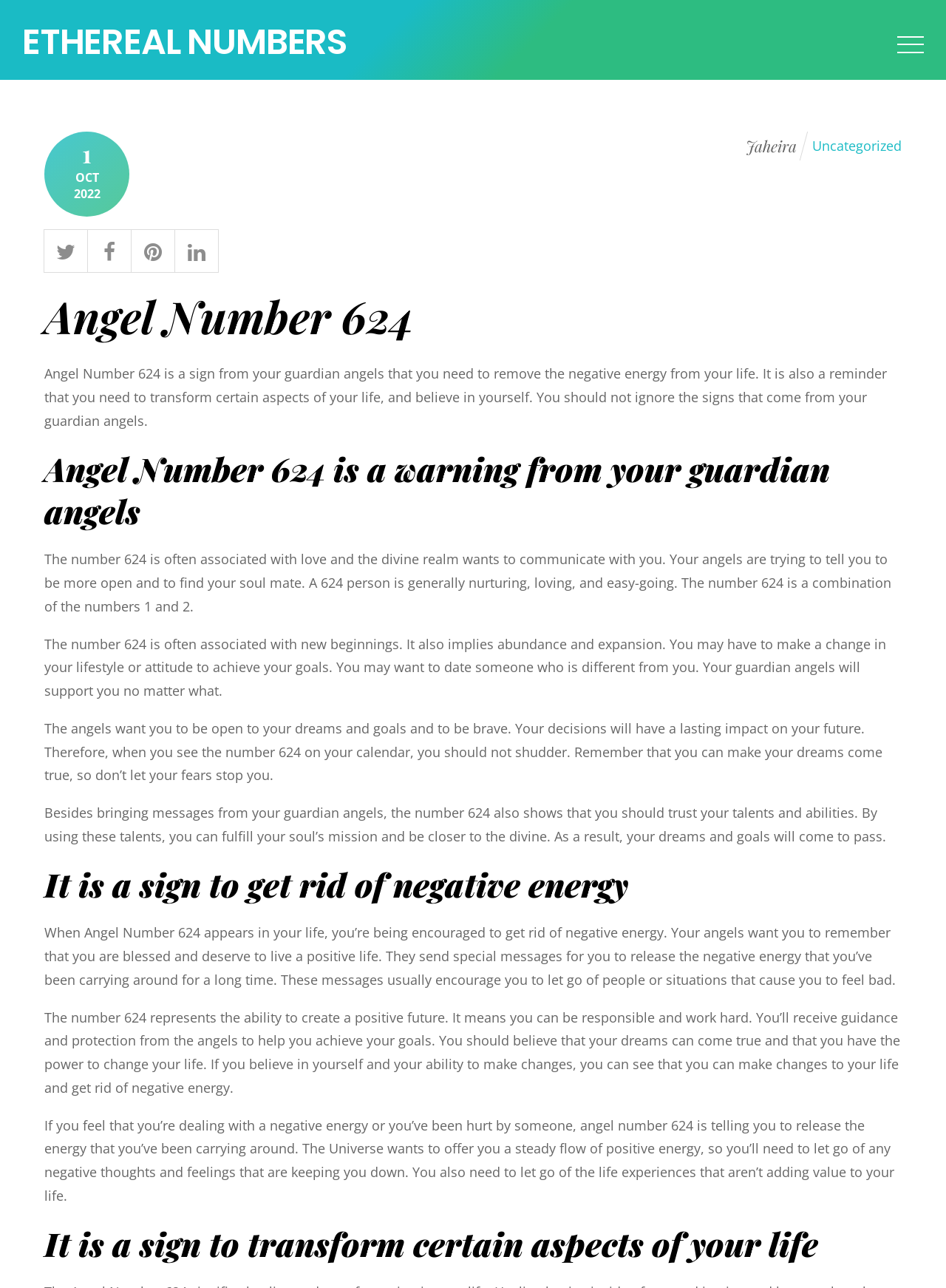Can you provide the bounding box coordinates for the element that should be clicked to implement the instruction: "Click the link to Ethereal Numbers"?

[0.023, 0.013, 0.366, 0.052]